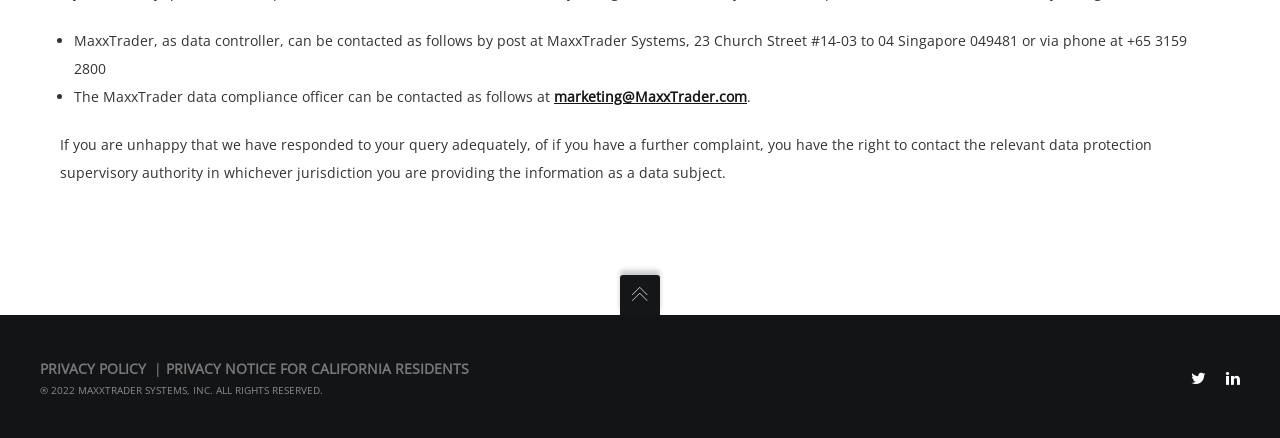Examine the image and give a thorough answer to the following question:
What is the email address of the MaxxTrader data compliance officer?

I found the email address of the MaxxTrader data compliance officer by looking at the link element that contains the email address. The element has a bounding box coordinate of [0.433, 0.199, 0.584, 0.243] and contains the text 'marketing@MaxxTrader.com'.